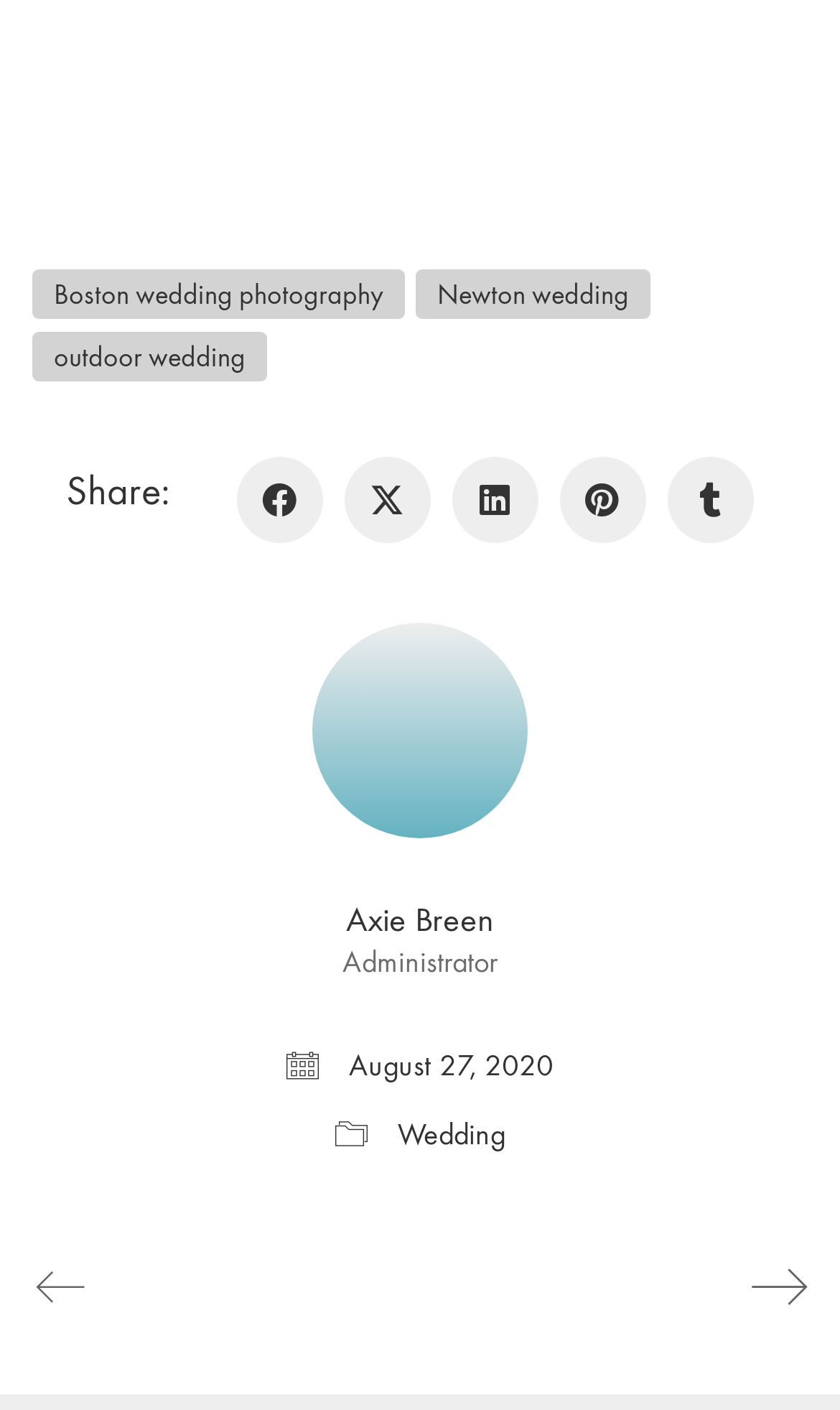Give a one-word or short-phrase answer to the following question: 
How many social media platforms are listed?

5